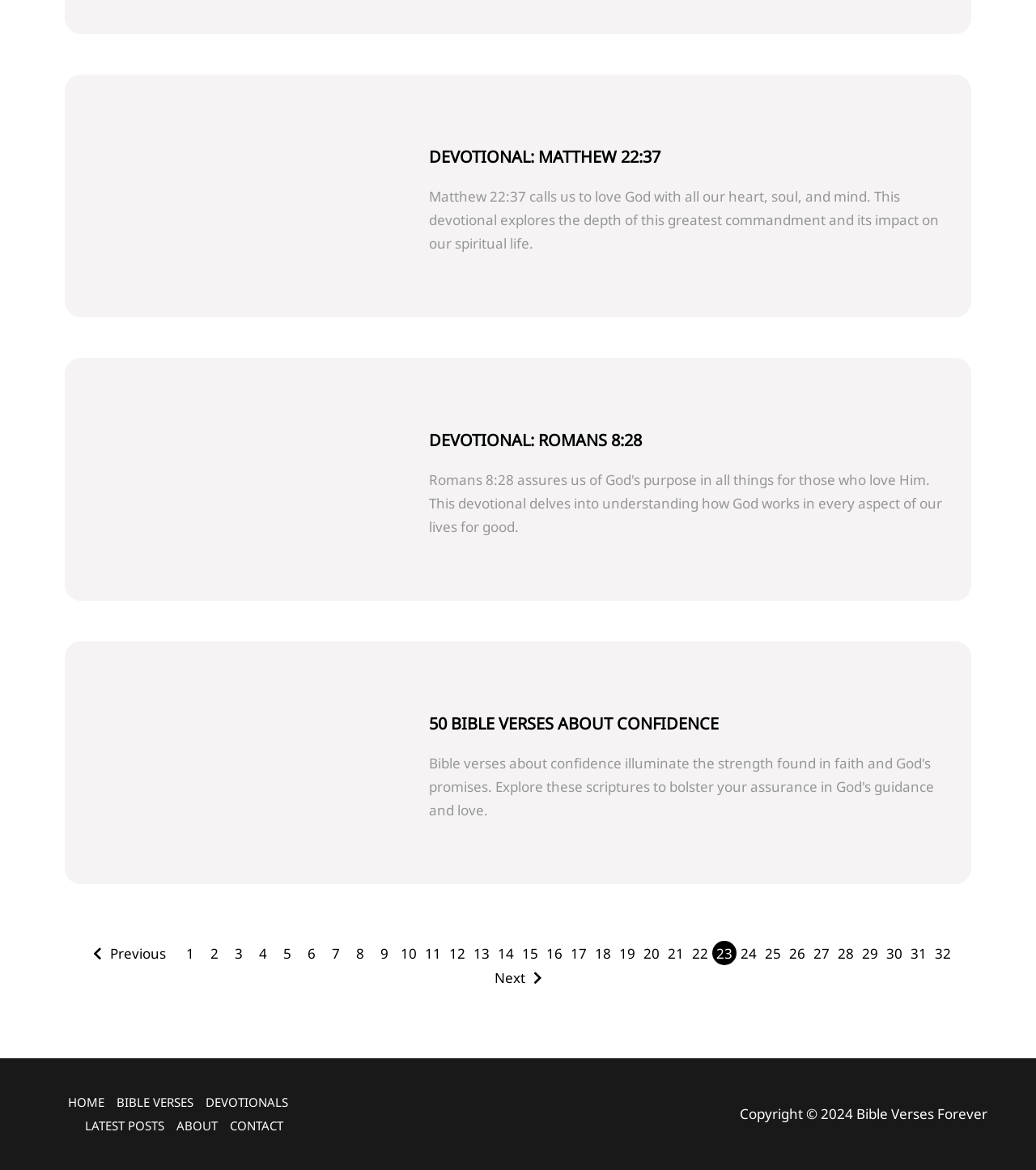Specify the bounding box coordinates of the element's area that should be clicked to execute the given instruction: "Read the news about Emirates Unveils First Nine Destinations for A350 Network Expansion". The coordinates should be four float numbers between 0 and 1, i.e., [left, top, right, bottom].

None